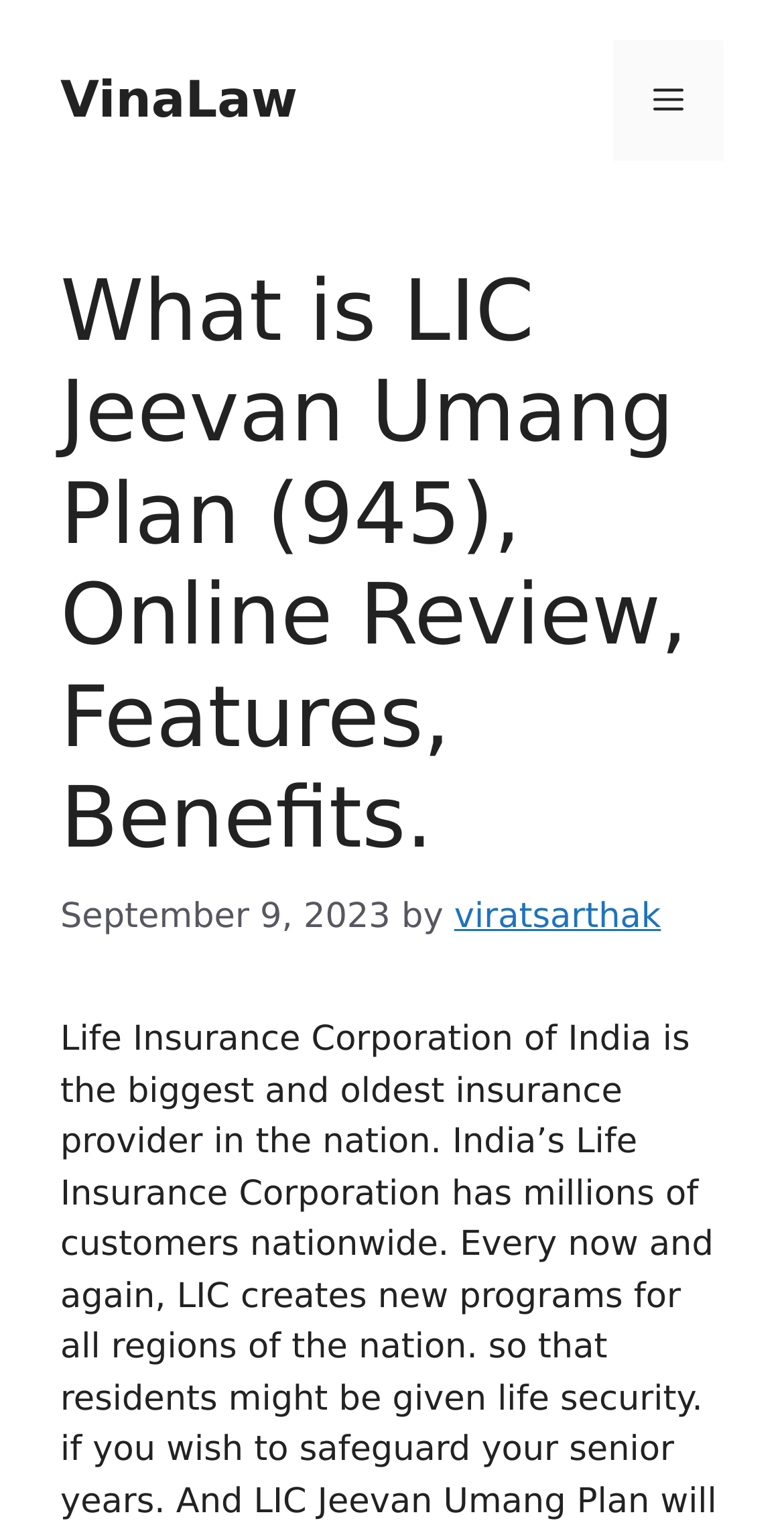Generate a thorough caption detailing the webpage content.

The webpage is about the LIC Jeevan Umang Plan (945), providing an online review, features, and benefits. At the top of the page, there is a banner that spans the entire width, containing a link to "VinaLaw" on the left side and a navigation menu toggle button on the right side. The navigation menu toggle button is labeled "Menu" and is not expanded by default.

Below the banner, there is a header section that occupies most of the page's width. It contains a heading that matches the title of the page, "What is LIC Jeevan Umang Plan (945), Online Review, Features, Benefits." This heading is followed by a timestamp indicating that the content was published on September 9, 2023, and an author credit "by viratsarthak".